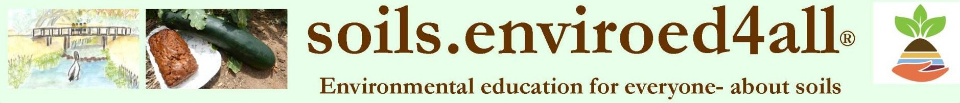What type of food is placed on the plate?
Kindly offer a detailed explanation using the data available in the image.

The food item placed on the plate is a fresh zucchini, which is likely included in the collage to highlight the importance of soil in food production and its benefits to the environment.